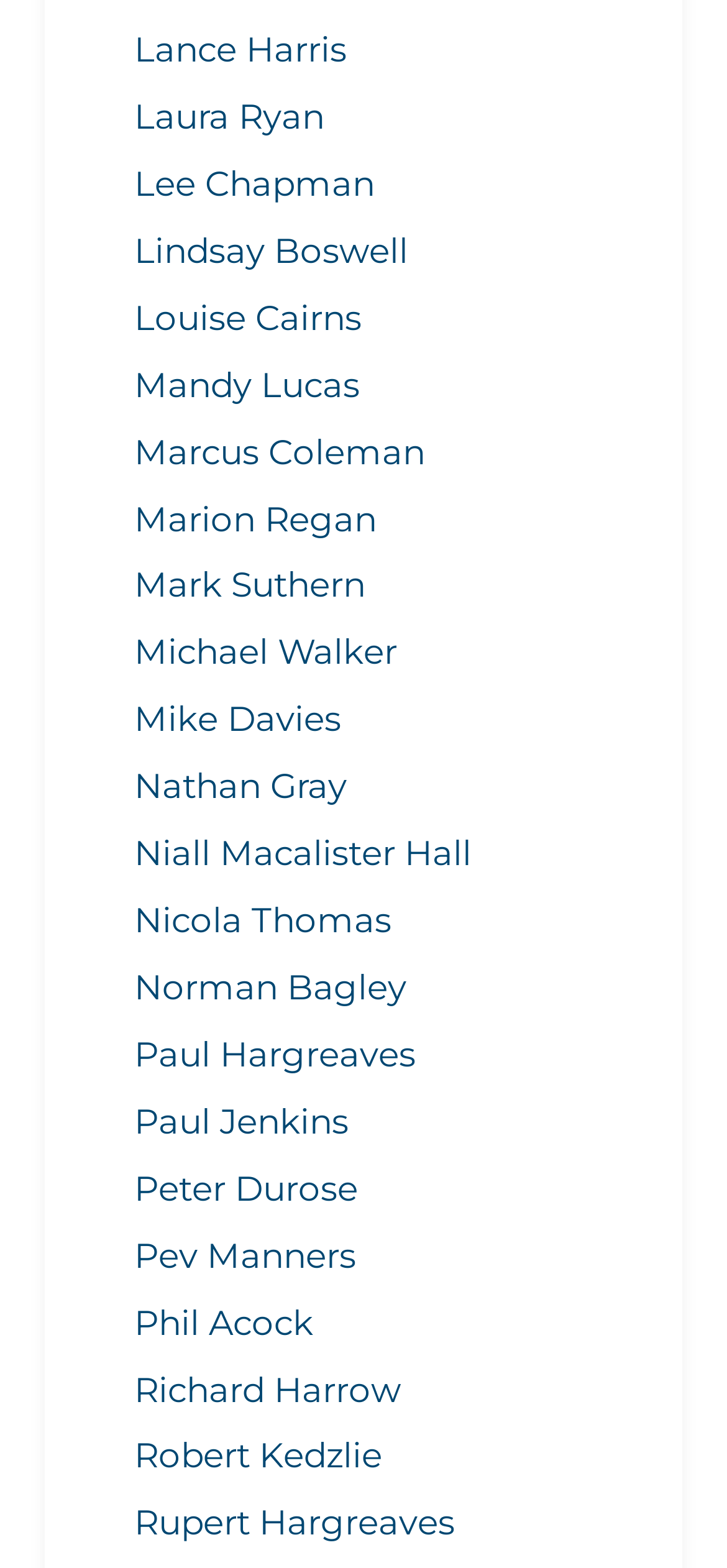Locate the bounding box coordinates of the element that needs to be clicked to carry out the instruction: "Access Rupert Hargreaves's details". The coordinates should be given as four float numbers ranging from 0 to 1, i.e., [left, top, right, bottom].

[0.185, 0.951, 0.815, 0.993]